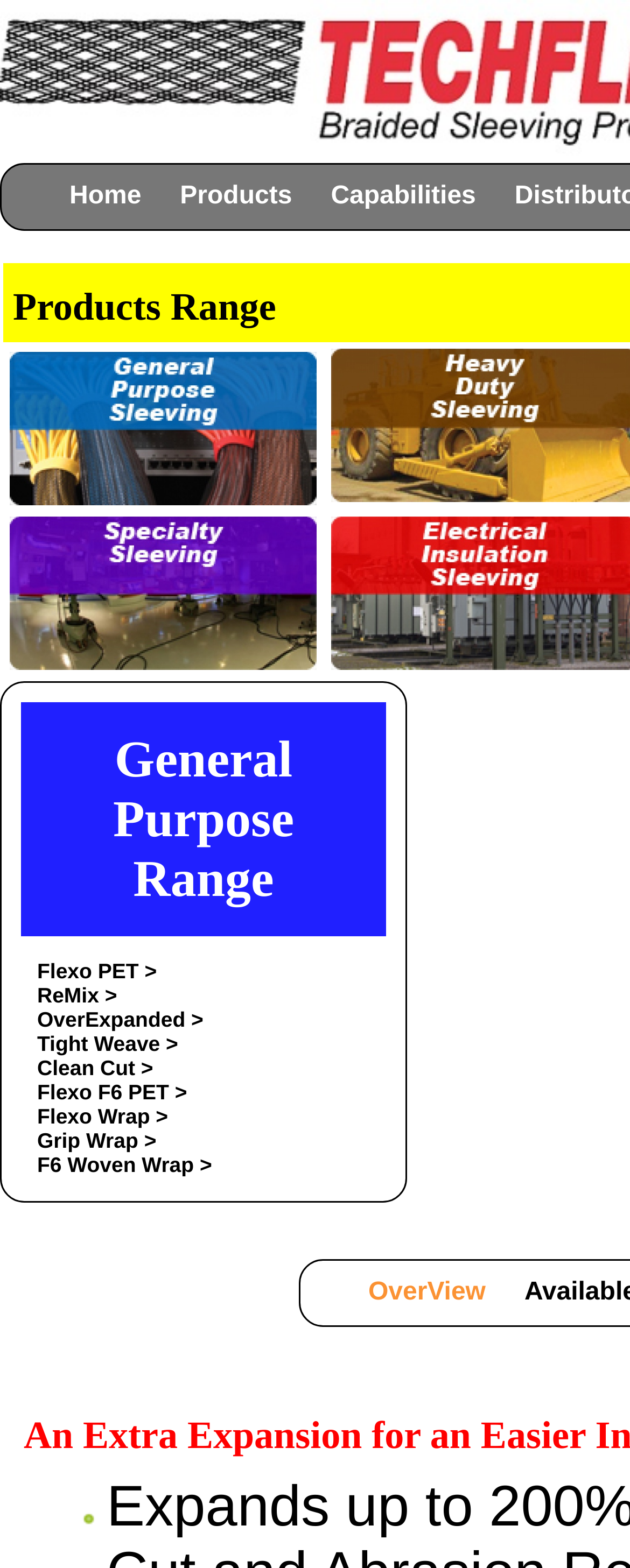Using floating point numbers between 0 and 1, provide the bounding box coordinates in the format (top-left x, top-left y, bottom-right x, bottom-right y). Locate the UI element described here: Home

[0.079, 0.105, 0.255, 0.146]